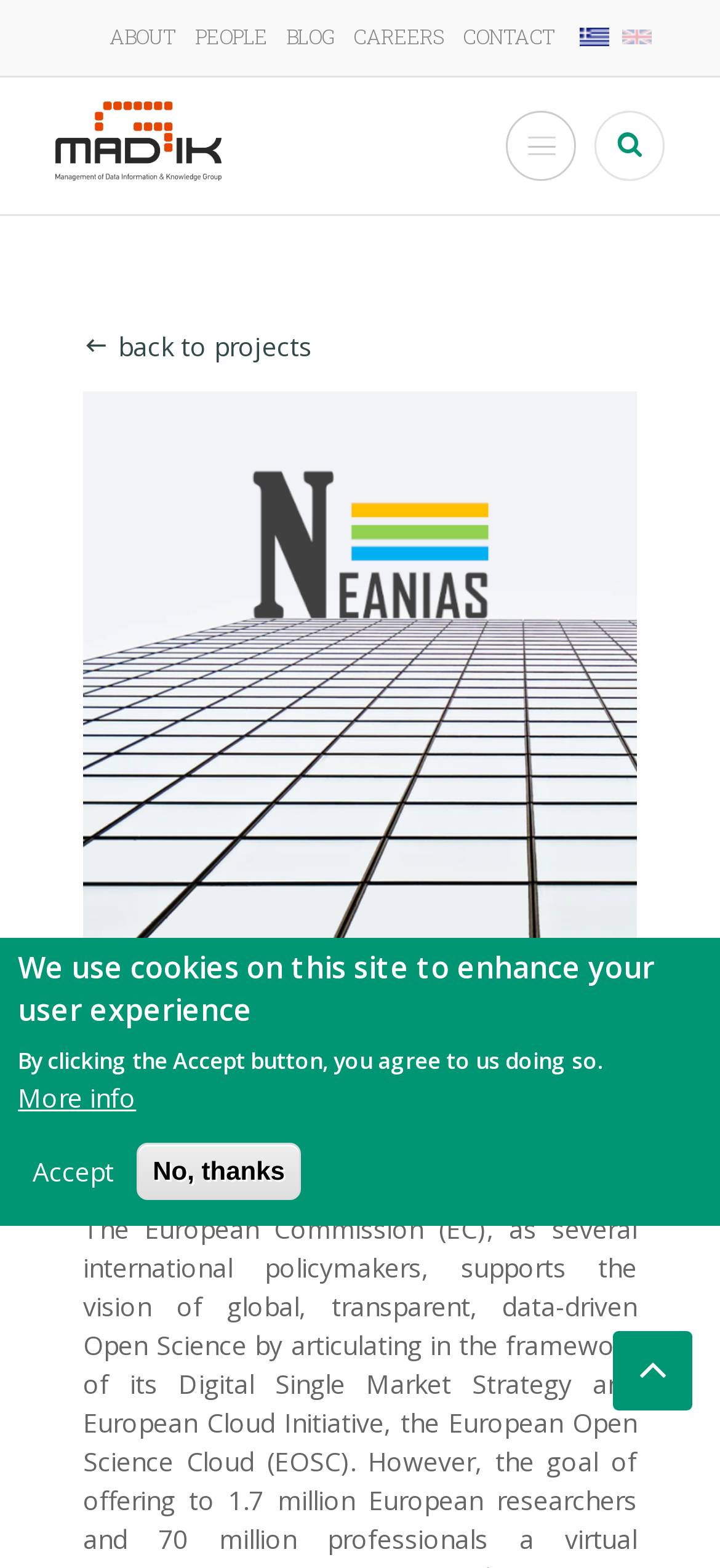Pinpoint the bounding box coordinates of the element to be clicked to execute the instruction: "Click the ABOUT link".

[0.15, 0.014, 0.247, 0.032]